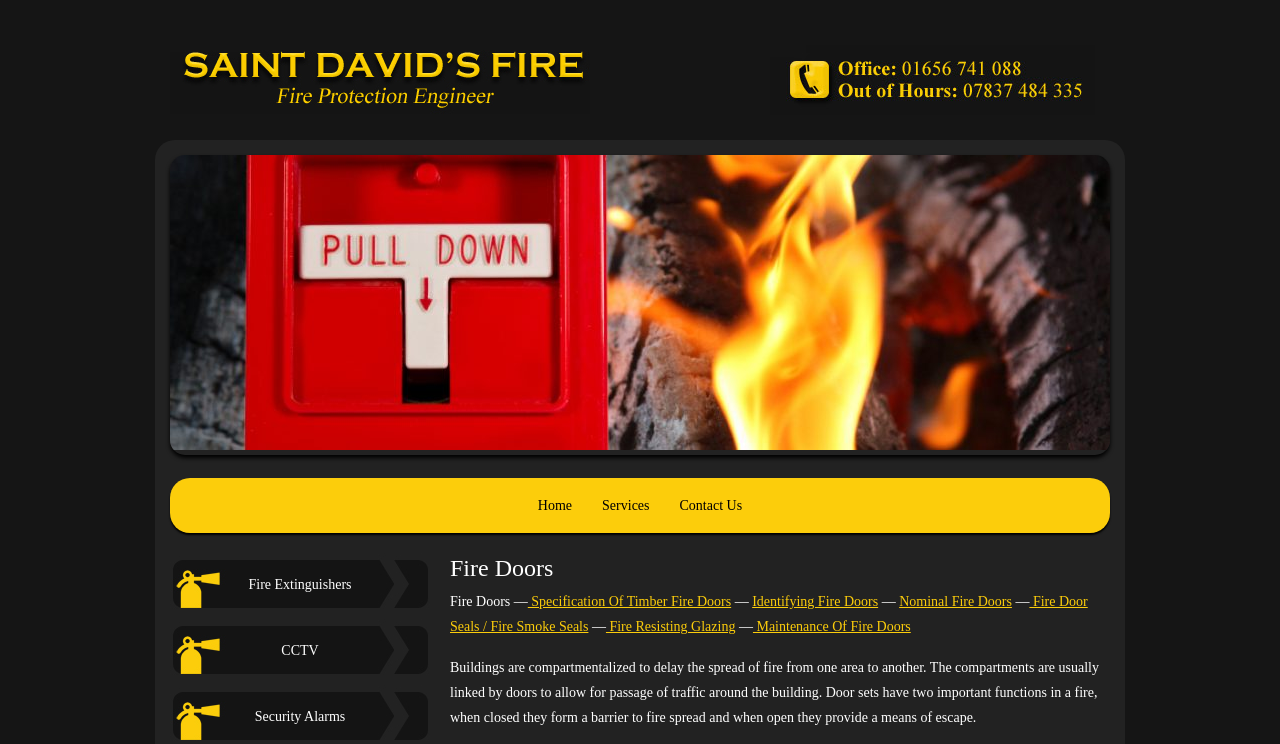Locate the bounding box coordinates of the region to be clicked to comply with the following instruction: "view 'Specification Of Timber Fire Doors'". The coordinates must be four float numbers between 0 and 1, in the form [left, top, right, bottom].

[0.412, 0.799, 0.571, 0.819]